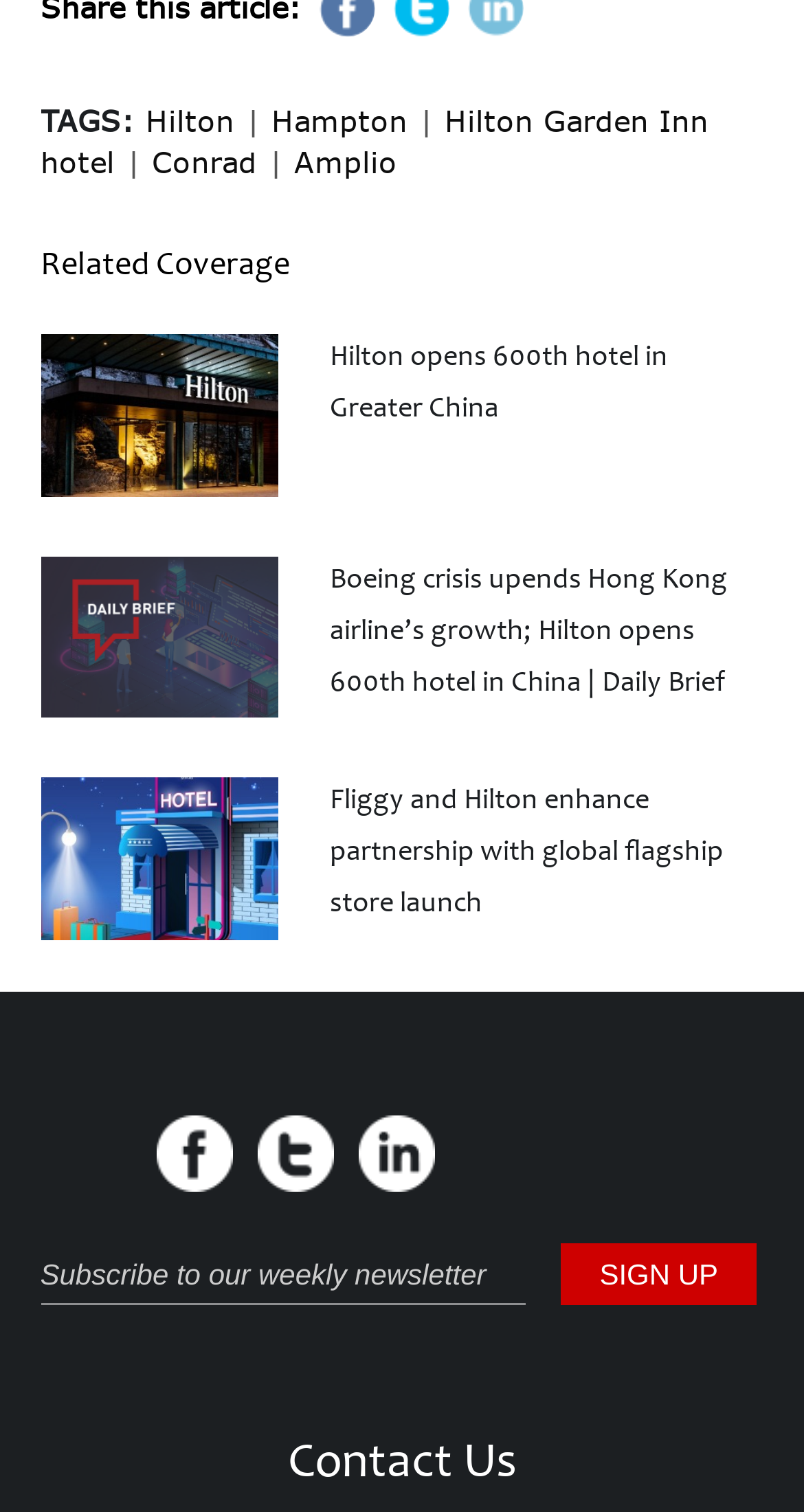Please reply with a single word or brief phrase to the question: 
What is the last link in the 'Related Coverage' section?

Fliggy and Hilton enhance partnership